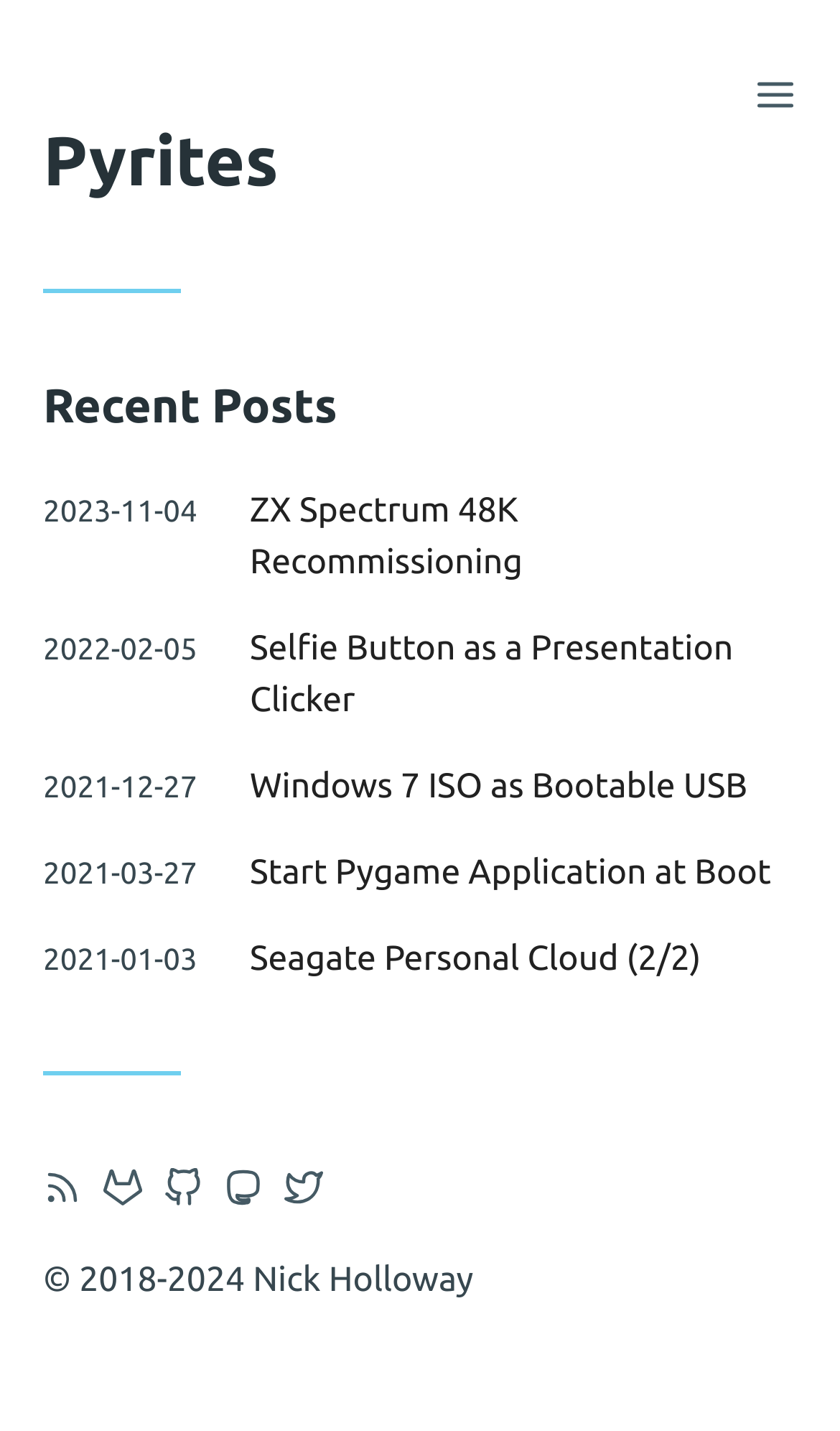Given the description of a UI element: "Start Pygame Application at Boot", identify the bounding box coordinates of the matching element in the webpage screenshot.

[0.297, 0.596, 0.918, 0.623]